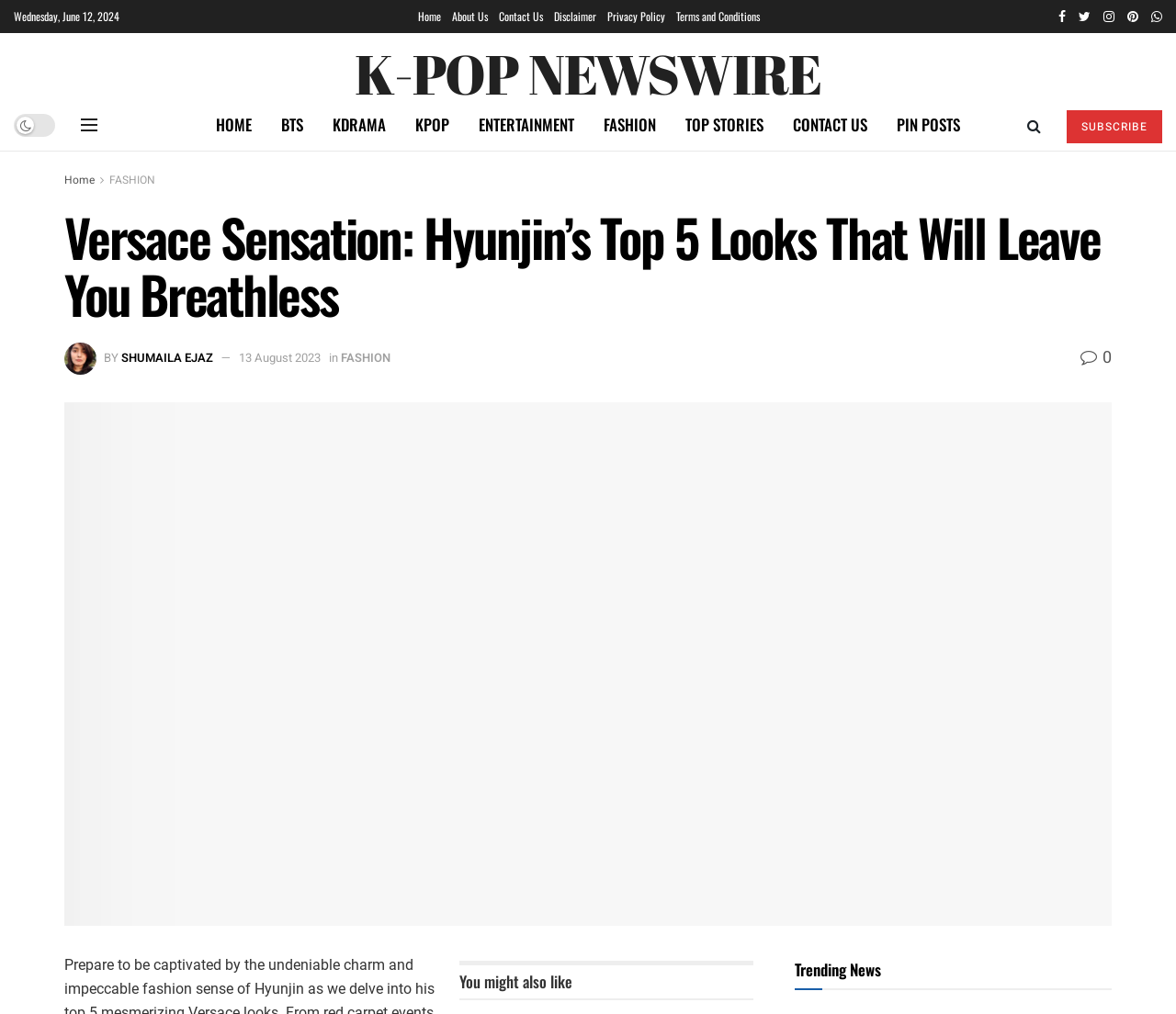Identify the bounding box coordinates of the area that should be clicked in order to complete the given instruction: "Check the trending news". The bounding box coordinates should be four float numbers between 0 and 1, i.e., [left, top, right, bottom].

[0.676, 0.94, 0.749, 0.973]